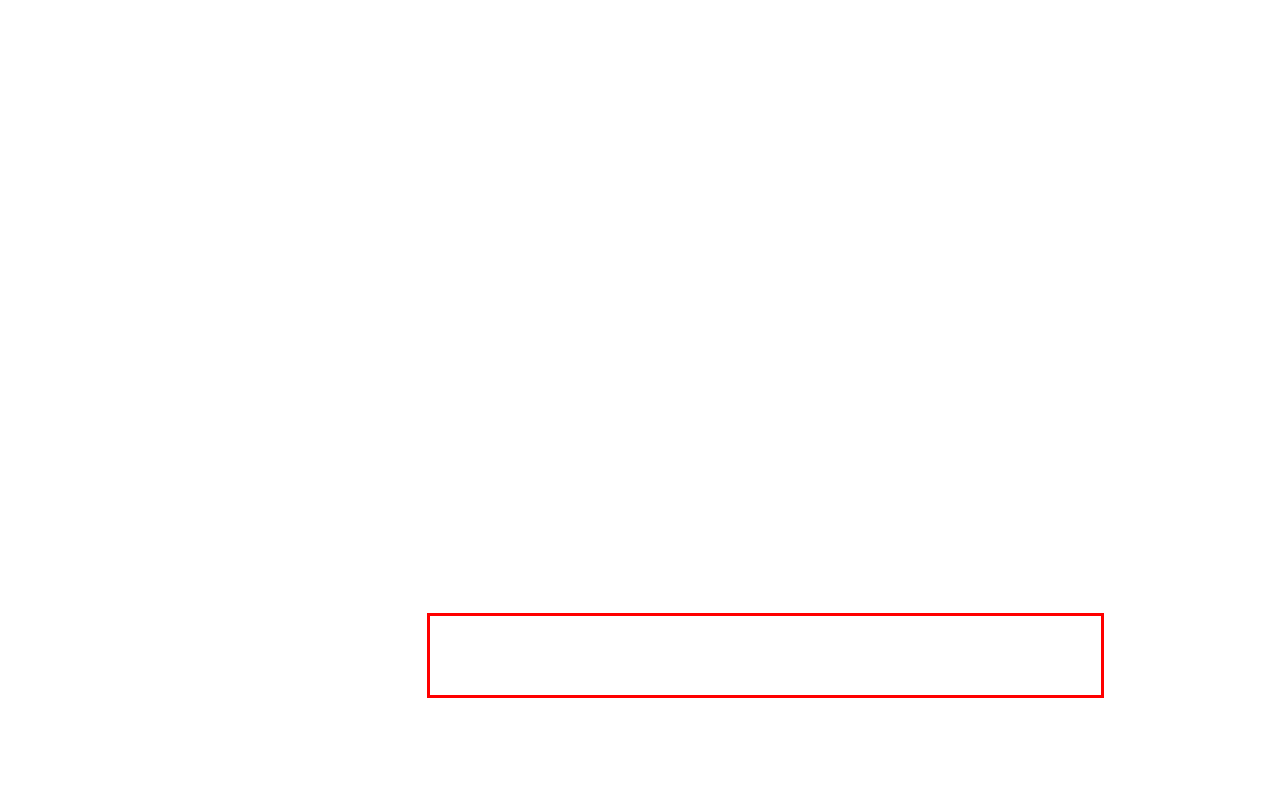Please extract the text content within the red bounding box on the webpage screenshot using OCR.

4, water resistance and high hydrophobic rate: in the natural state, lower moisture absorption rate, to ensure better thermal insulation performance; Higher hydrophobicity ensures consistent performance in wet or watery environments.